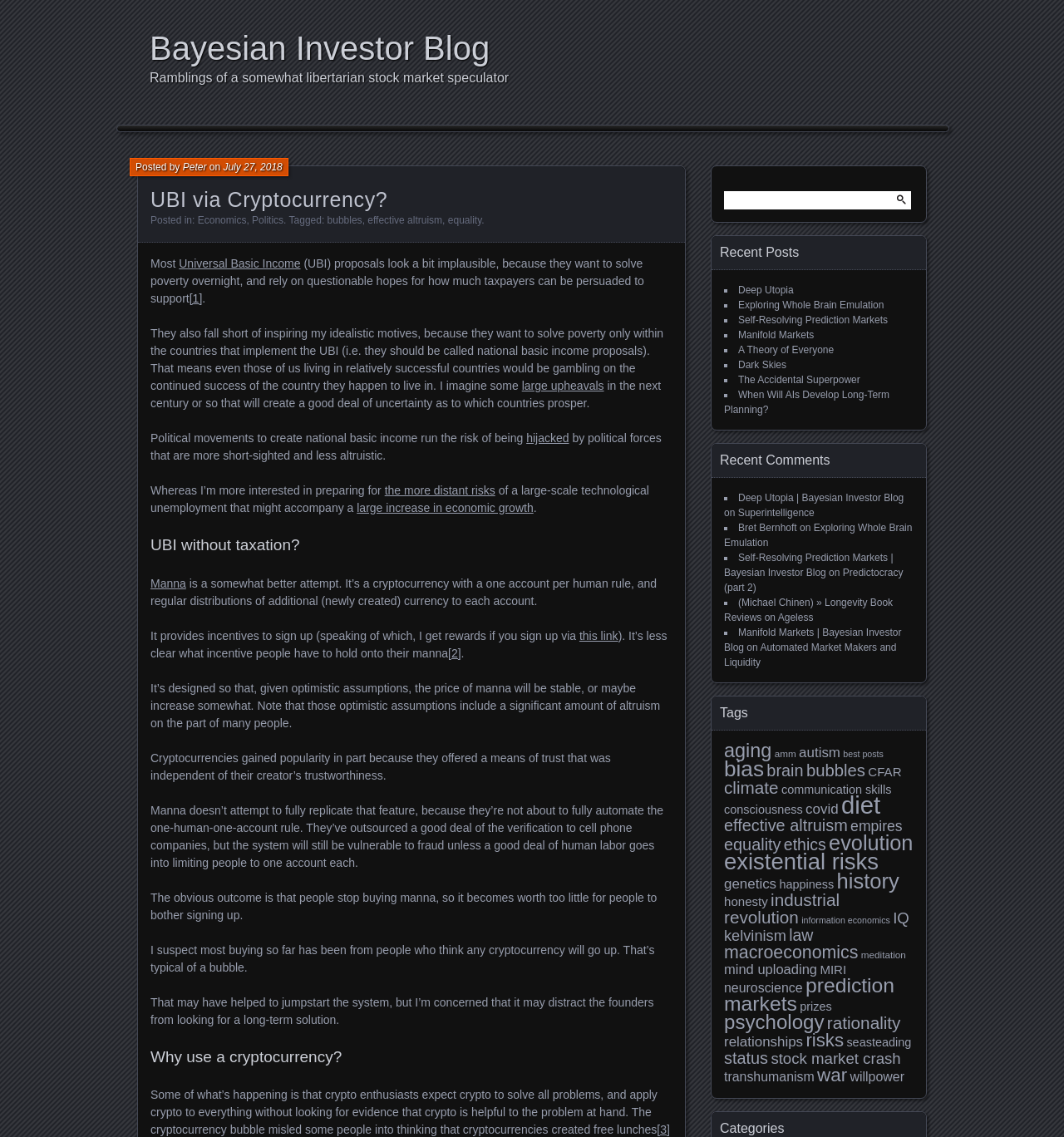Please find the bounding box coordinates for the clickable element needed to perform this instruction: "Click on the 'Peaks challenge' link".

None